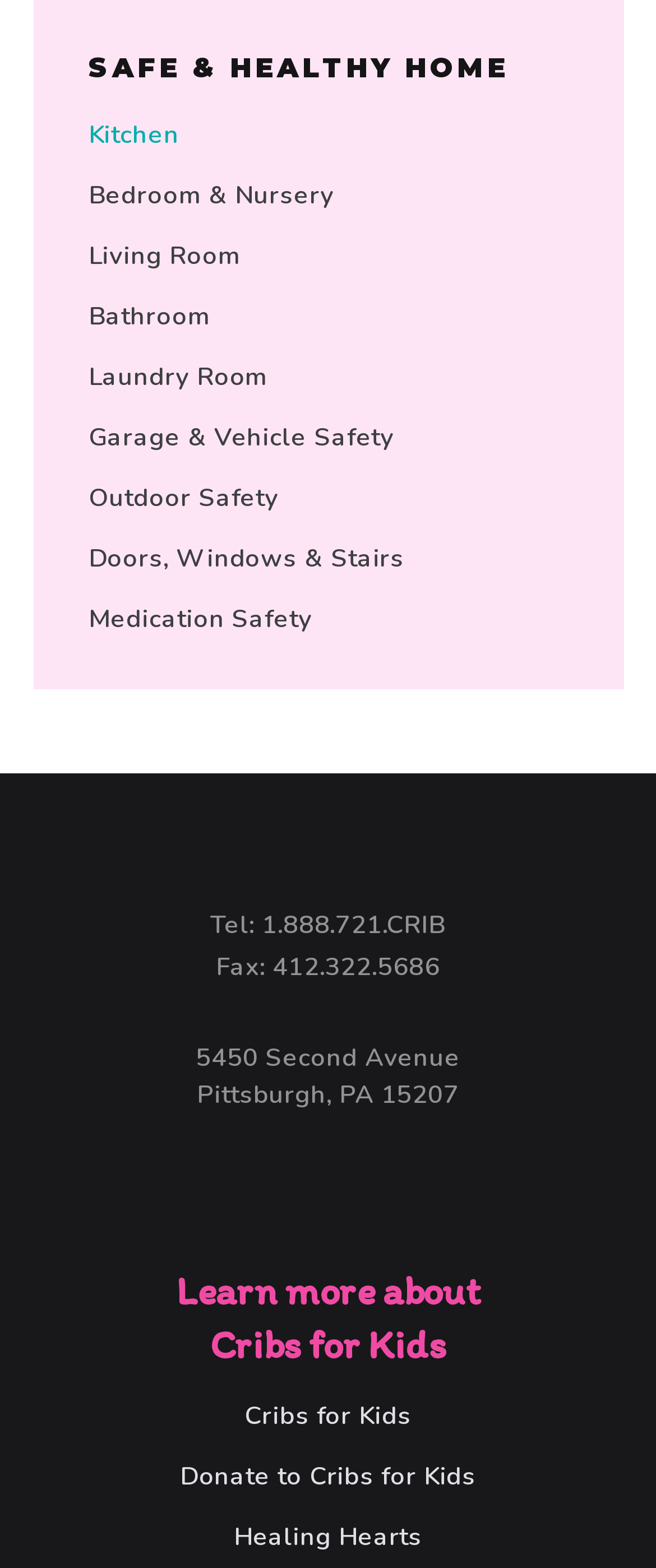Determine the bounding box coordinates of the target area to click to execute the following instruction: "Learn more about Cribs for Kids."

[0.268, 0.807, 0.732, 0.873]